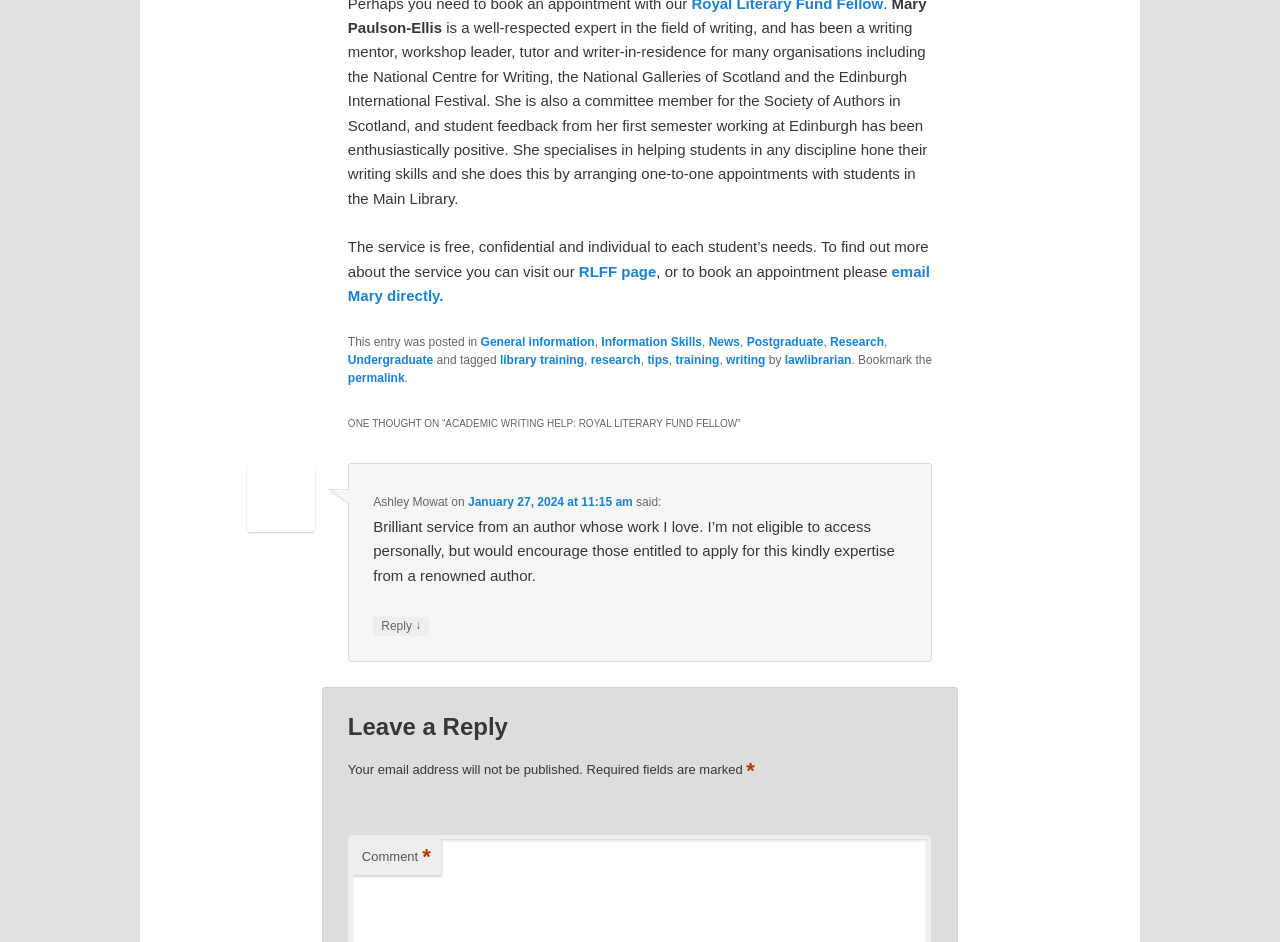Locate the bounding box coordinates of the clickable region necessary to complete the following instruction: "view the General information". Provide the coordinates in the format of four float numbers between 0 and 1, i.e., [left, top, right, bottom].

[0.375, 0.356, 0.465, 0.37]